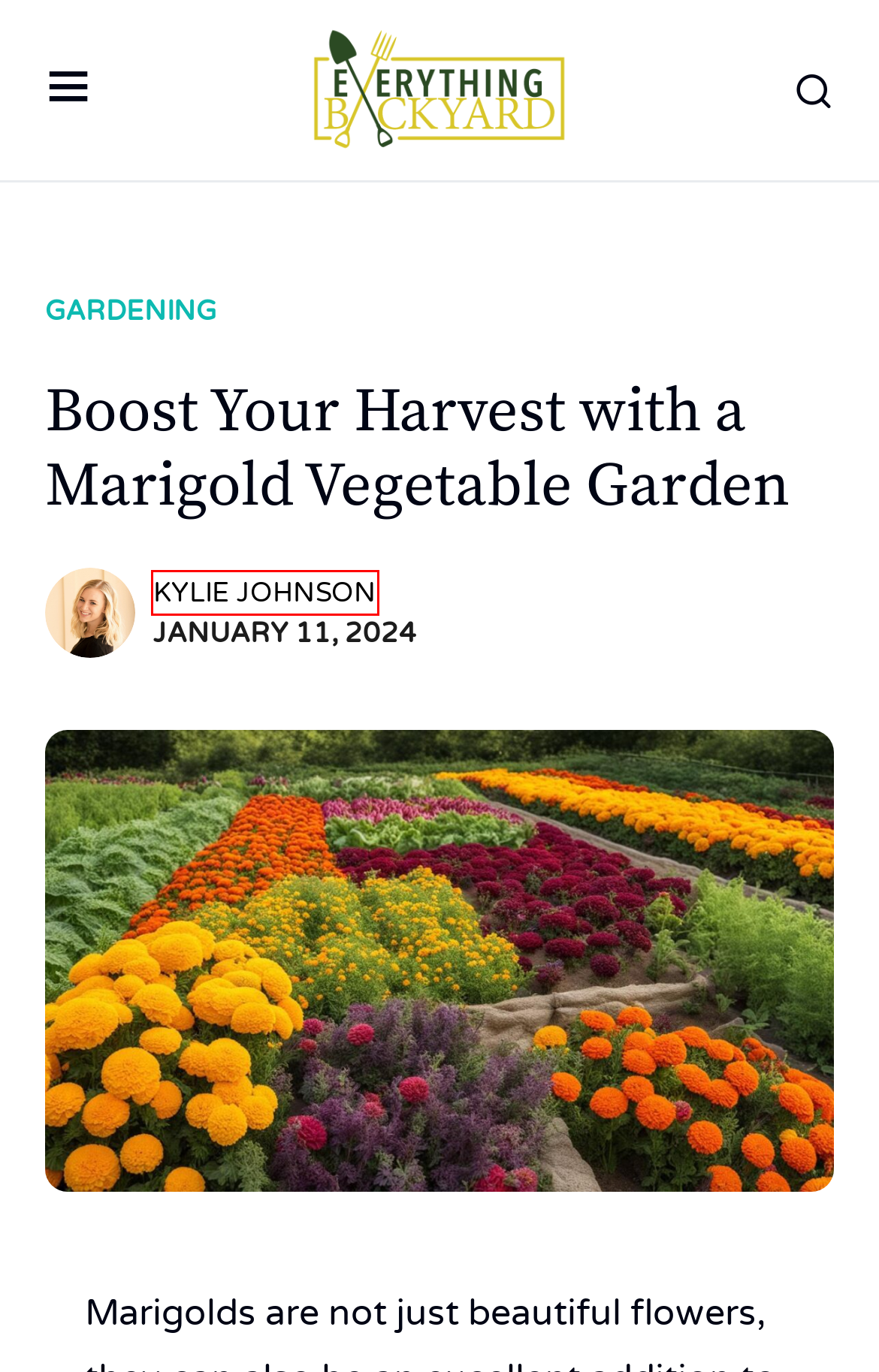Given a screenshot of a webpage with a red bounding box highlighting a UI element, determine which webpage description best matches the new webpage that appears after clicking the highlighted element. Here are the candidates:
A. About Us
B. Contact Us
C. Cast Iron Garden Furniture: 4 Ideas for an Antique Look
D. Everything Backyard - Outdoor Guides To Make Your Backyard Great
E. Home Improvement
F. Kylie Johnson, Author at Everything Backyard
G. DIY
H. Privacy Policy

F